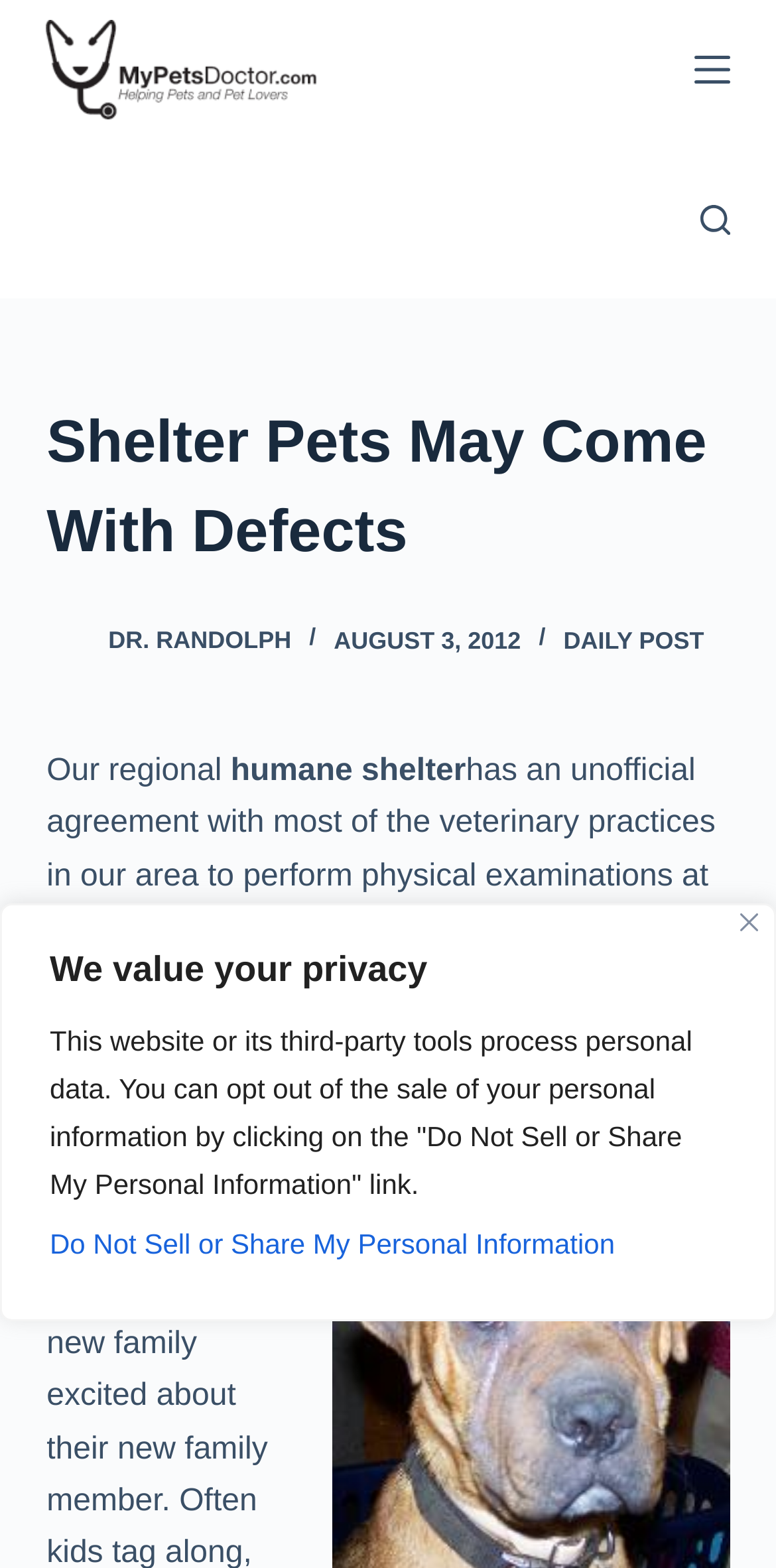Highlight the bounding box coordinates of the element you need to click to perform the following instruction: "click the close button."

[0.954, 0.582, 0.977, 0.594]